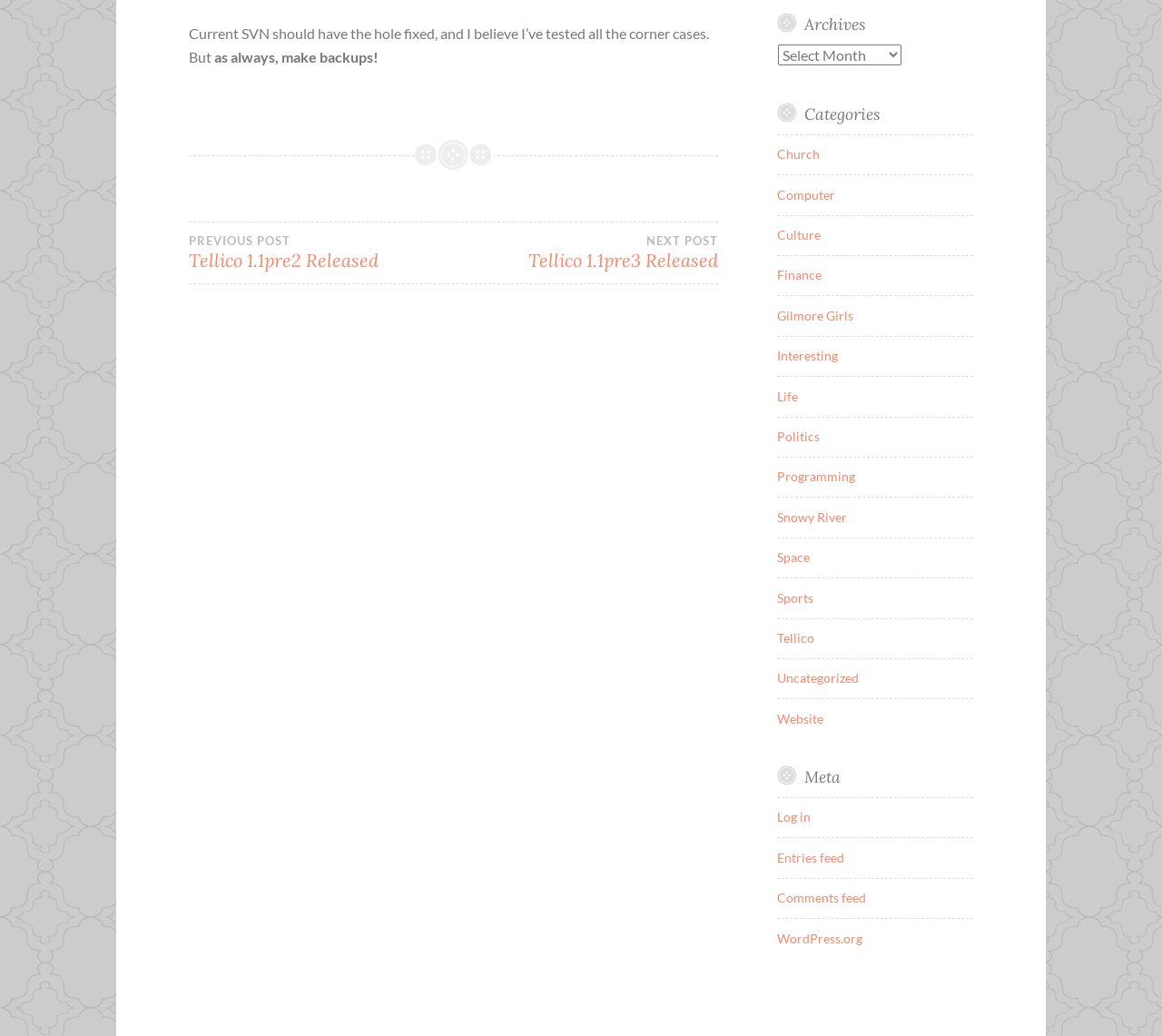Given the description About Us, predict the bounding box coordinates of the UI element. Ensure the coordinates are in the format (top-left x, top-left y, bottom-right x, bottom-right y) and all values are between 0 and 1.

None